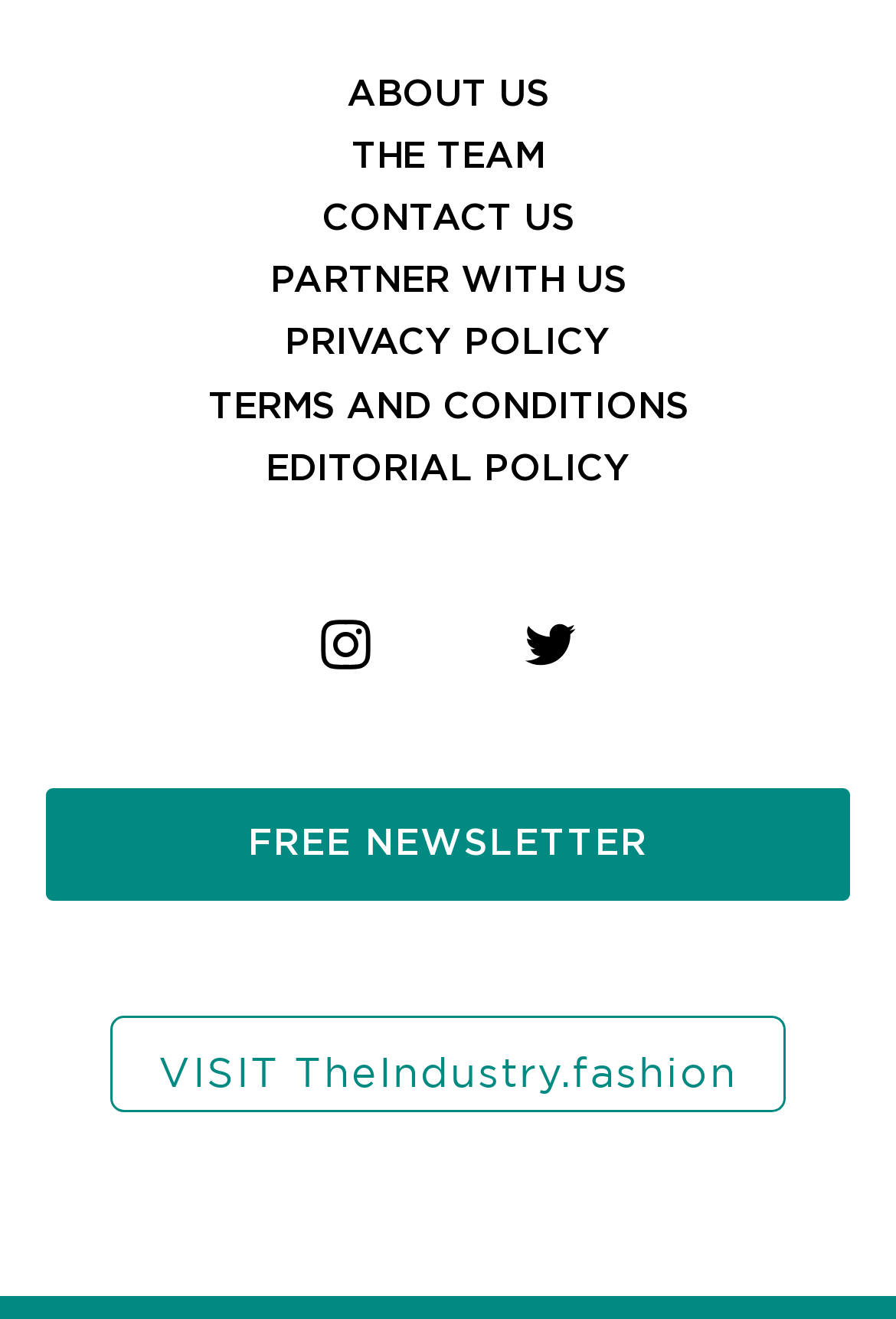How many social media links are there?
Please look at the screenshot and answer using one word or phrase.

2